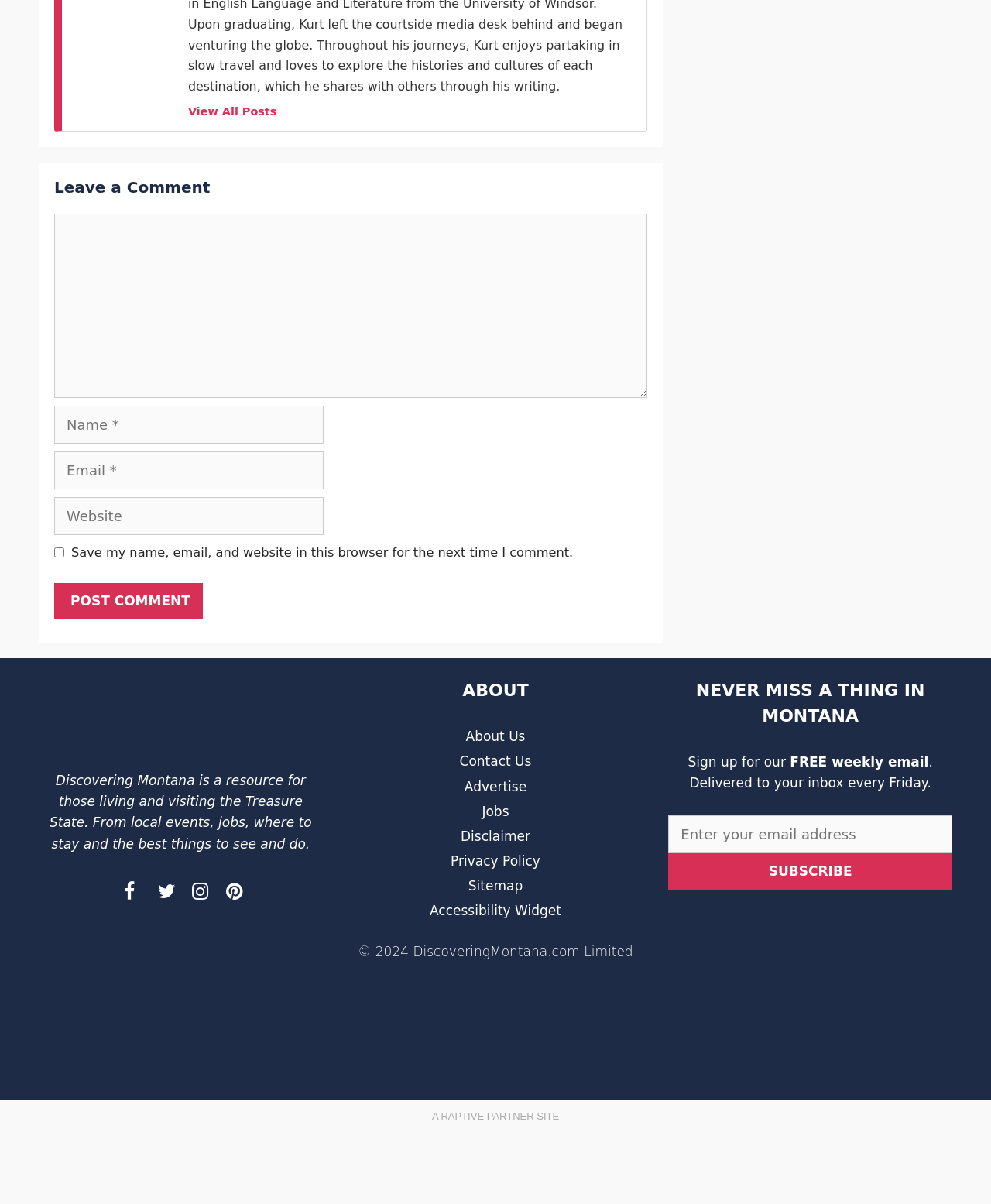Locate the bounding box coordinates of the area where you should click to accomplish the instruction: "Enter your name".

[0.055, 0.337, 0.327, 0.368]